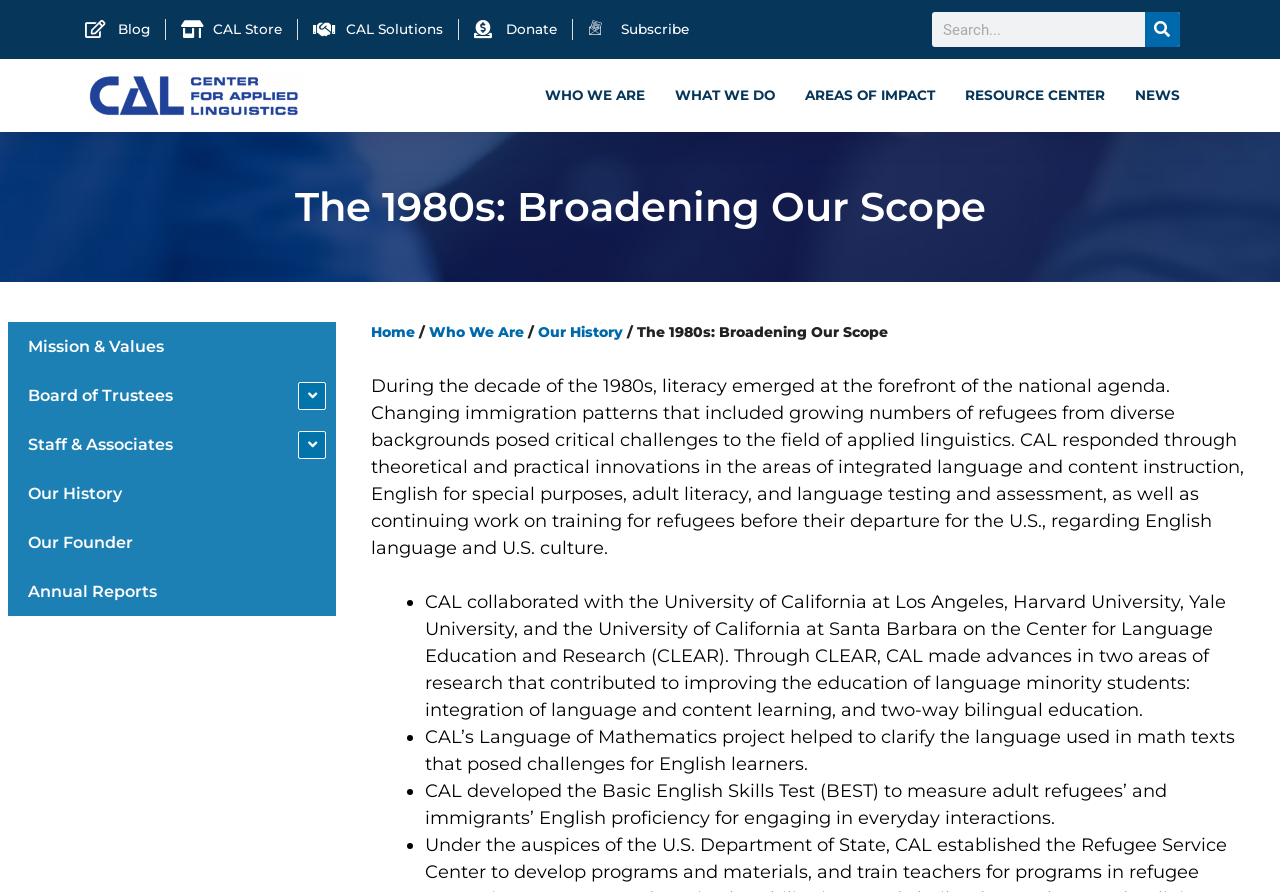Identify the bounding box coordinates of the part that should be clicked to carry out this instruction: "Search for something".

[0.728, 0.013, 0.922, 0.053]